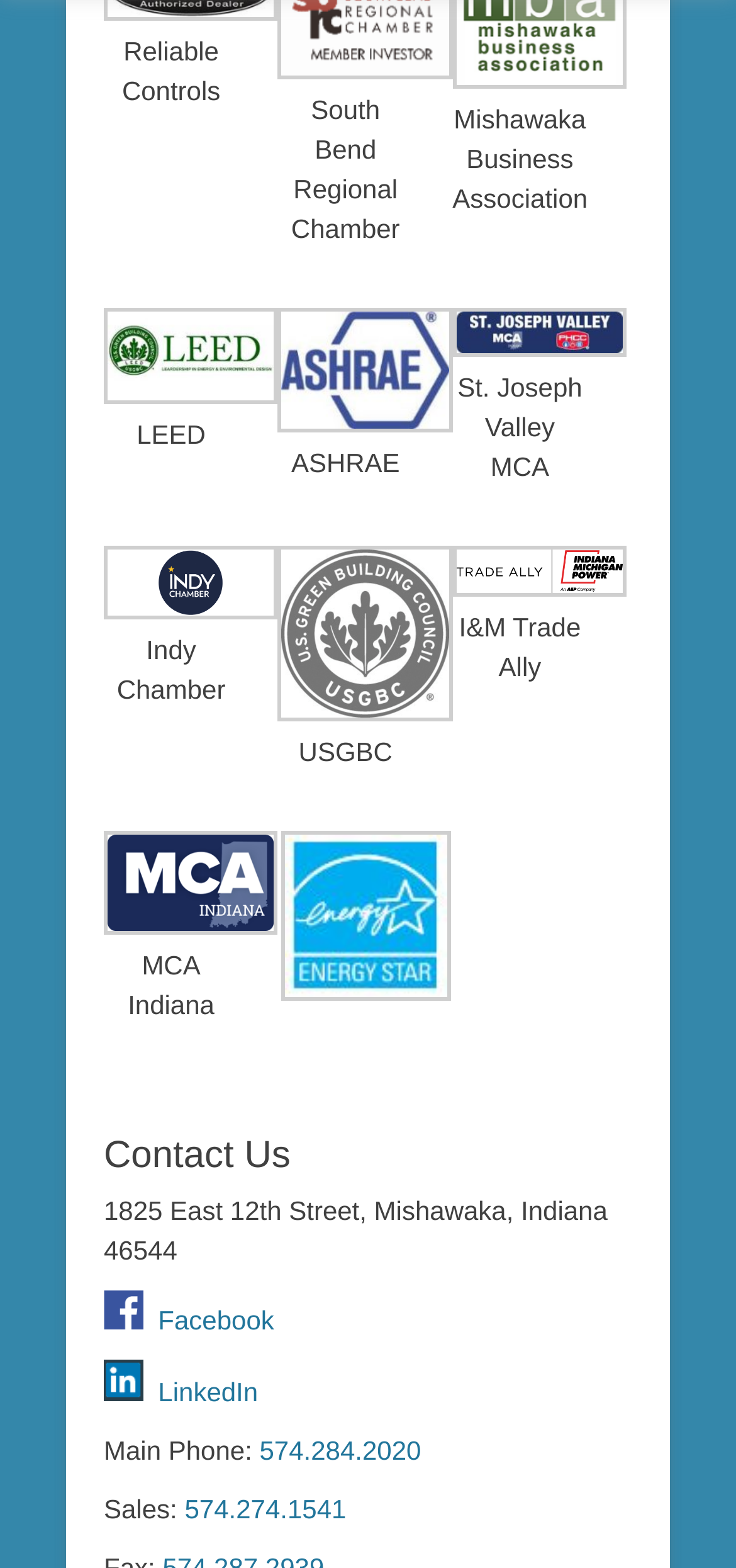Please provide a brief answer to the question using only one word or phrase: 
What is the main phone number of the organization?

574.284.2020